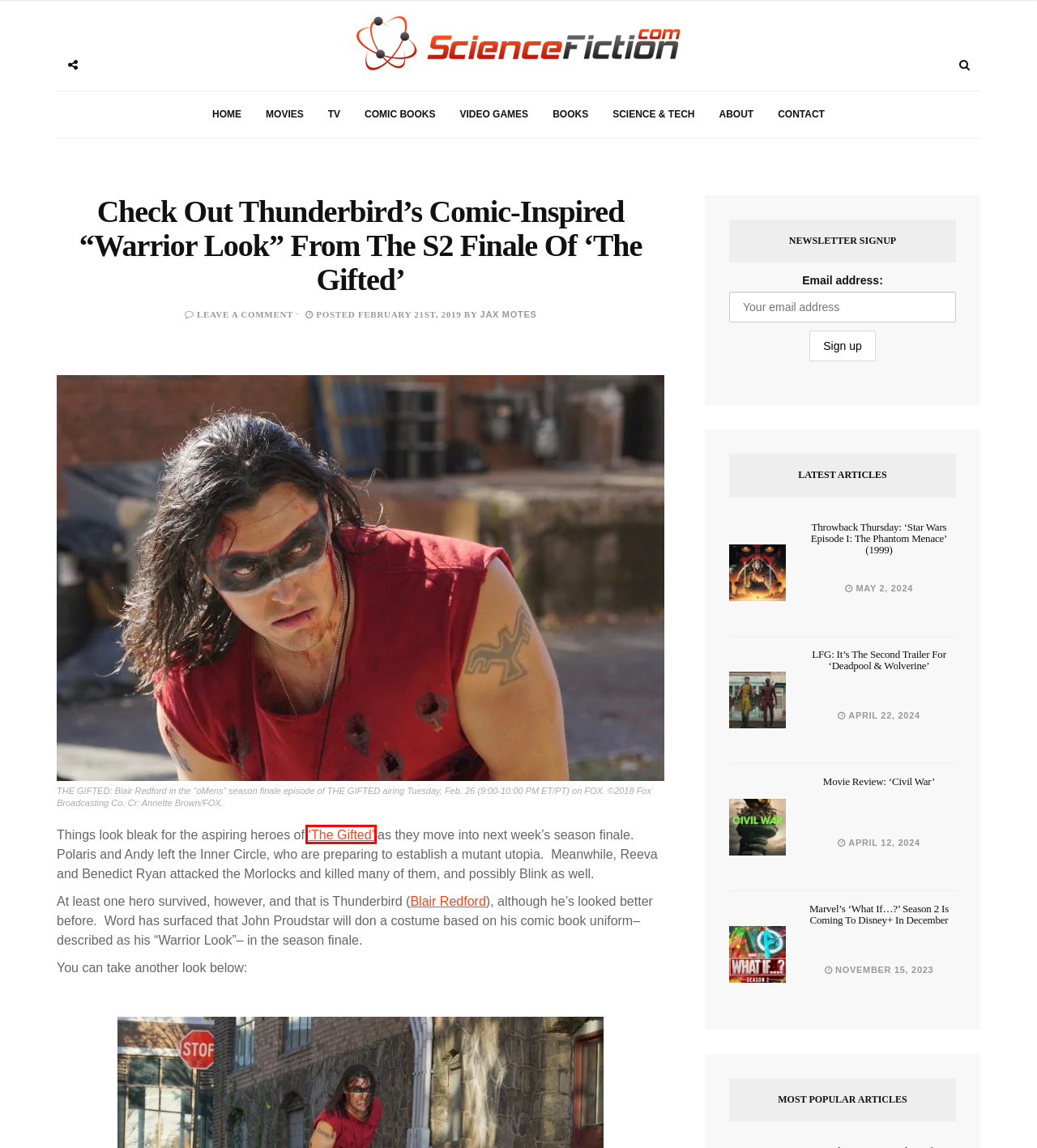View the screenshot of the webpage containing a red bounding box around a UI element. Select the most fitting webpage description for the new page shown after the element in the red bounding box is clicked. Here are the candidates:
A. Science Fiction (sci-fi) Books and Reviews
B. Marvel's 'What If...?' Season 2 Is Coming To Disney+ In December - ScienceFiction.com
C. Jax Motes, Author at ScienceFiction.com
D. Throwback Thursday: 'Star Wars Episode I: The Phantom Menace' (1999) - ScienceFiction.com
E. Movie Review: 'Civil War' - ScienceFiction.com
F. LFG: It's The Second Trailer For 'Deadpool & Wolverine' - ScienceFiction.com
G. Meet The Cast Of Fox's 'The Gifted' In These Nine New Videos
H. Creator Matt Nix Doesn't Think 'The Gifted' Will Get A Third Season... At Least Not On FOX

H